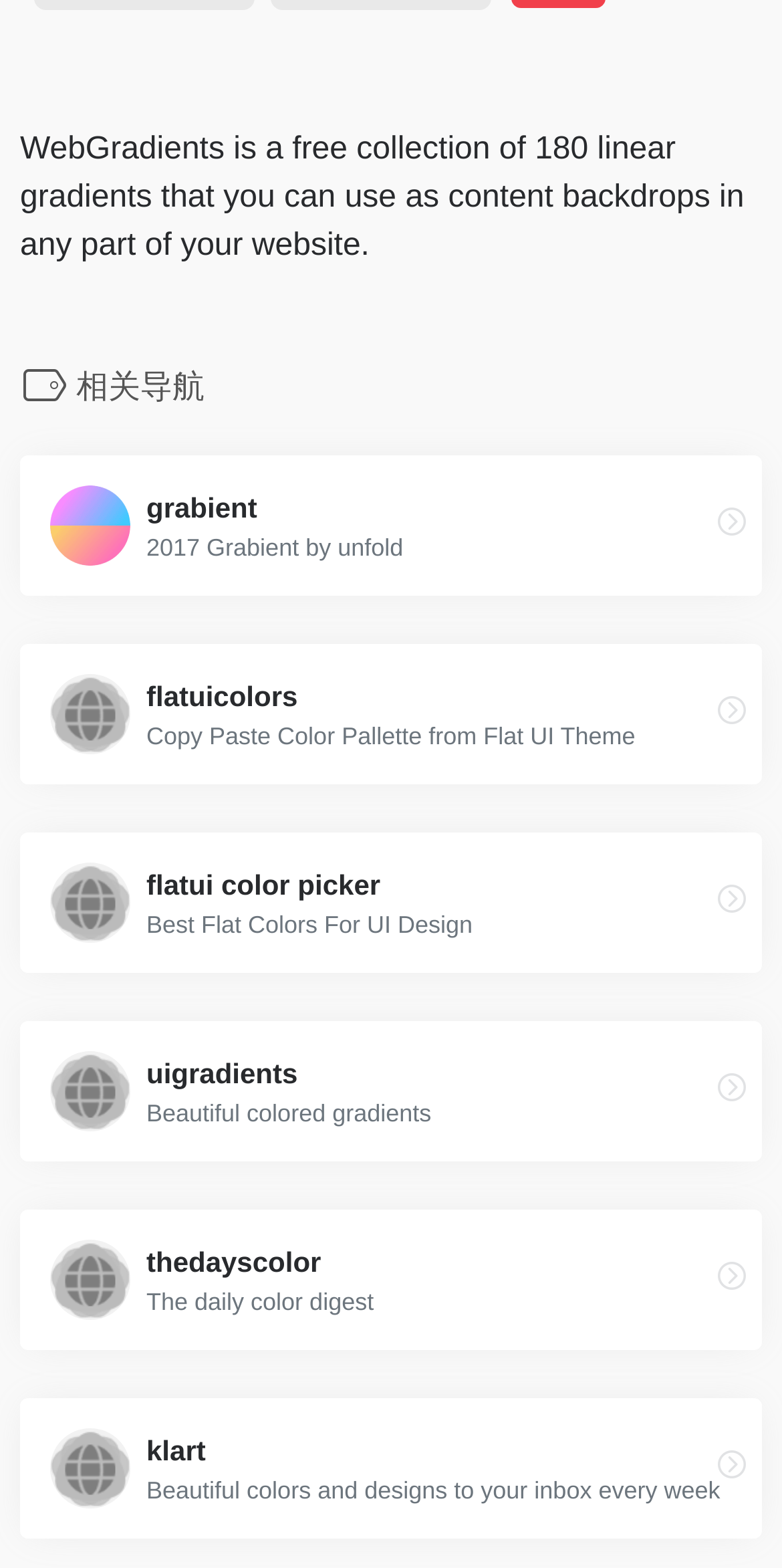Identify the bounding box of the HTML element described as: "parent_node: flatui color picker title="直达"".

[0.897, 0.556, 0.974, 0.595]